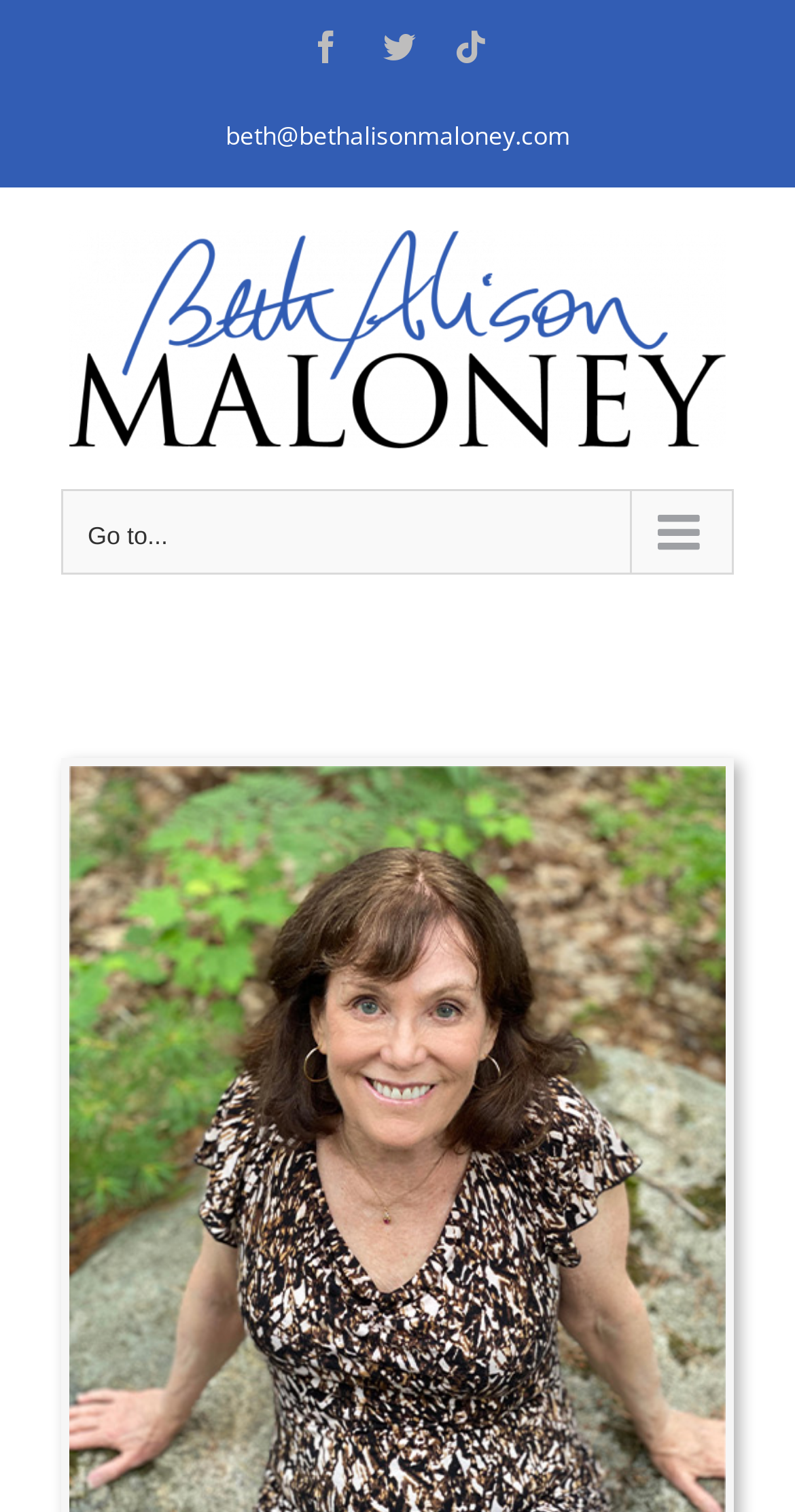Find the bounding box coordinates for the UI element whose description is: "Tiktok". The coordinates should be four float numbers between 0 and 1, in the format [left, top, right, bottom].

[0.574, 0.02, 0.61, 0.042]